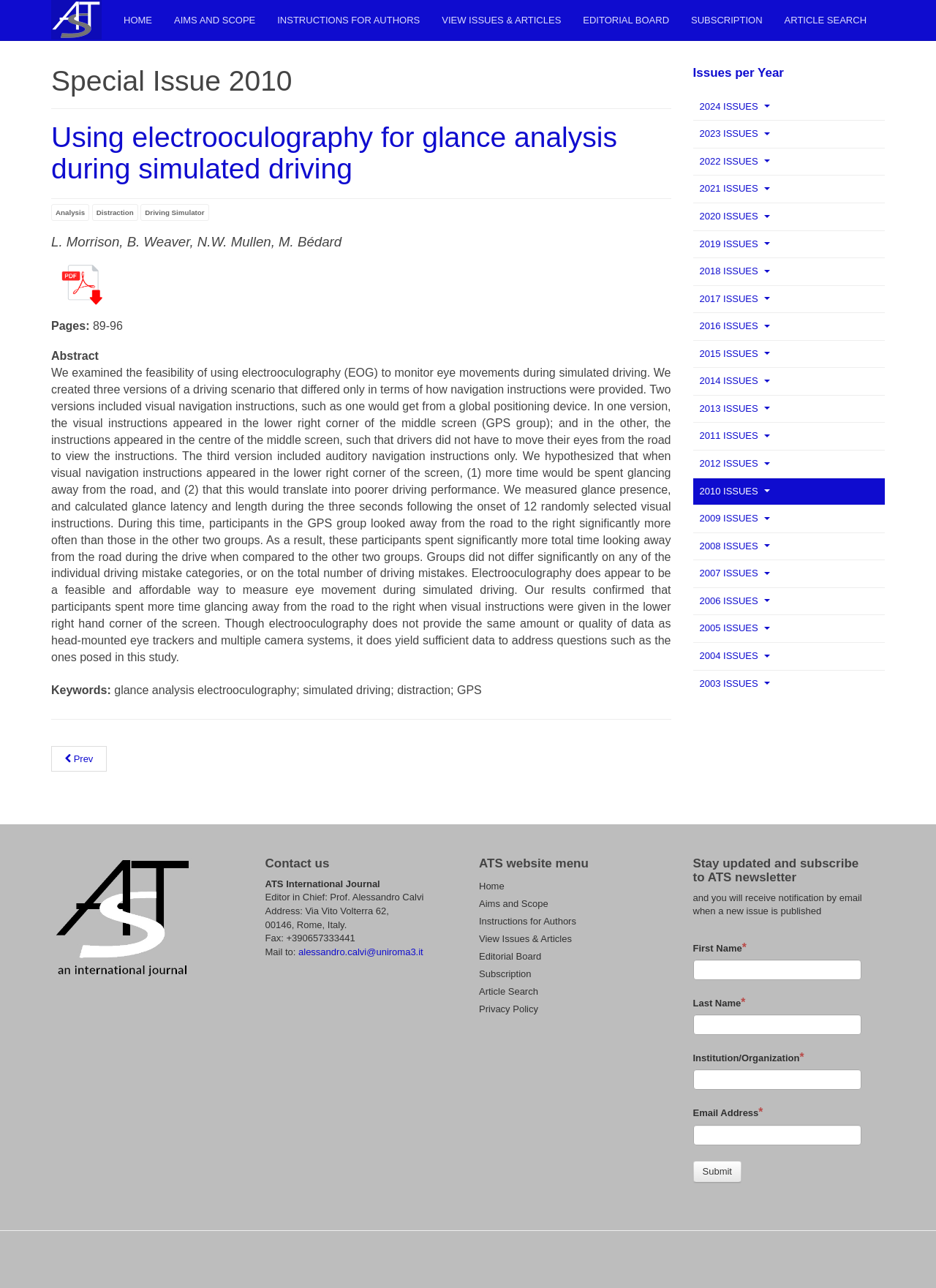Please identify the bounding box coordinates of the element I need to click to follow this instruction: "Click on the HOME link".

[0.132, 0.0, 0.162, 0.031]